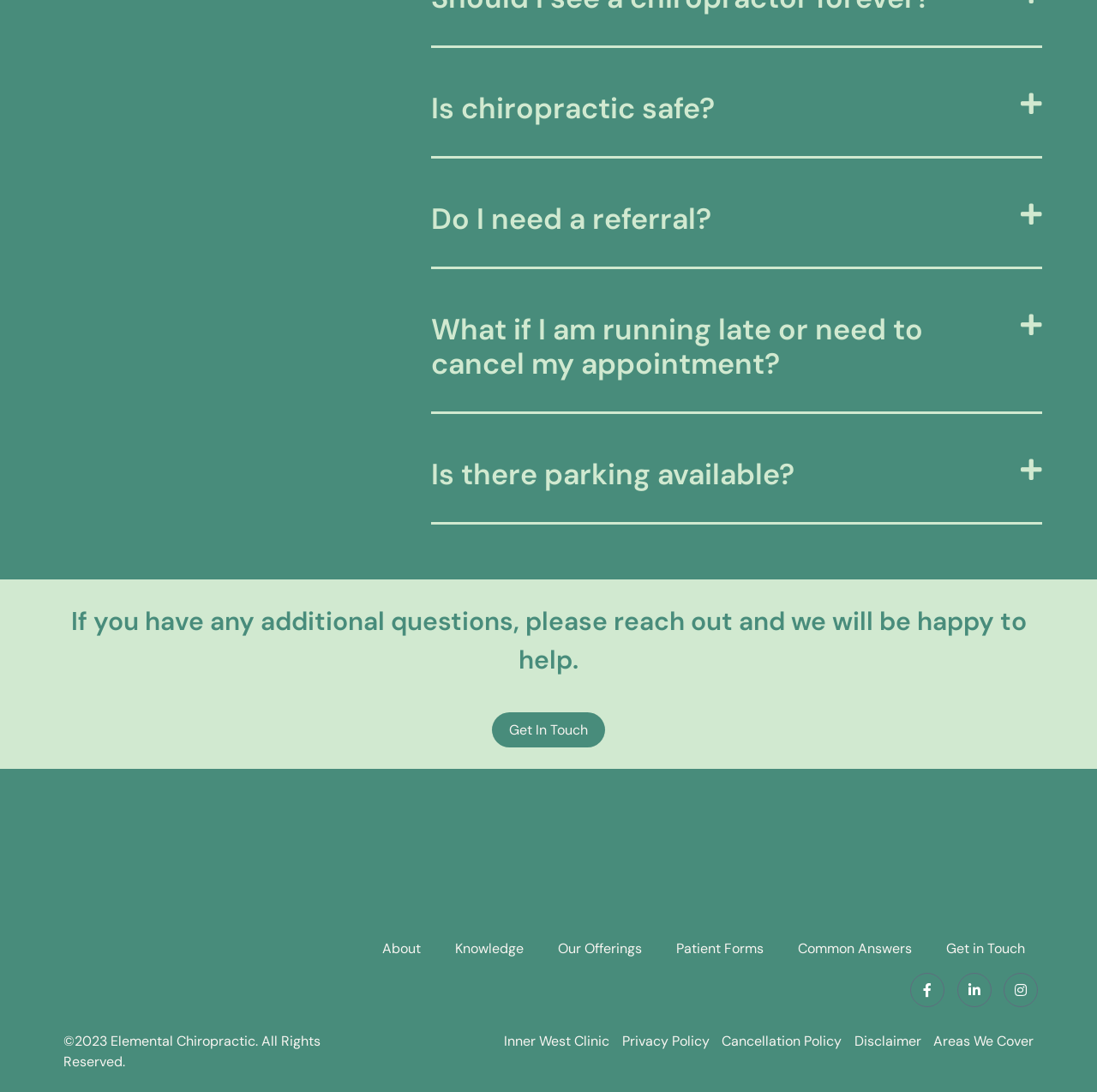Please pinpoint the bounding box coordinates for the region I should click to adhere to this instruction: "View the clinic's Facebook page".

[0.83, 0.891, 0.861, 0.923]